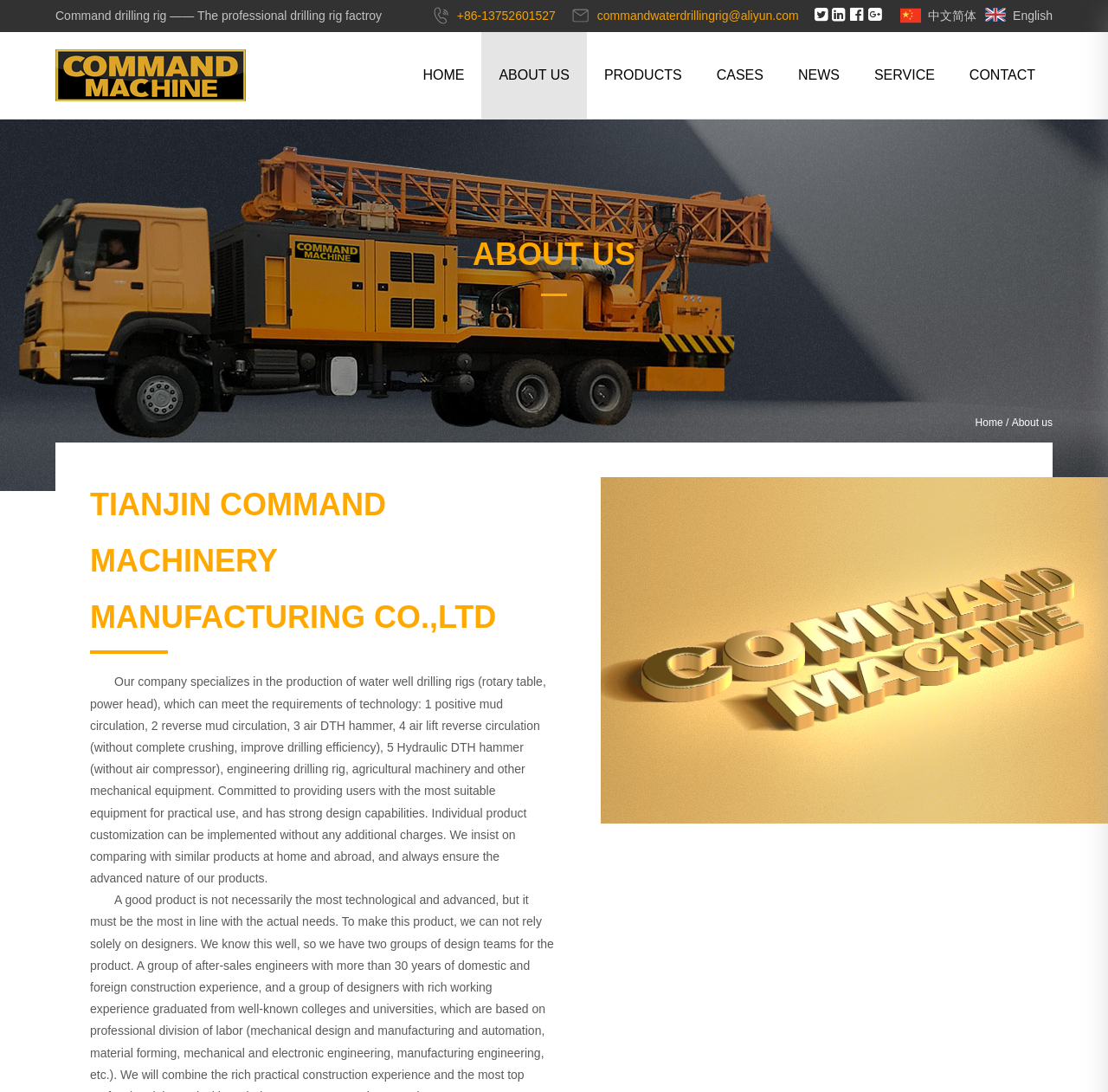Please determine the bounding box coordinates of the element's region to click for the following instruction: "View the company profile".

[0.435, 0.109, 0.592, 0.141]